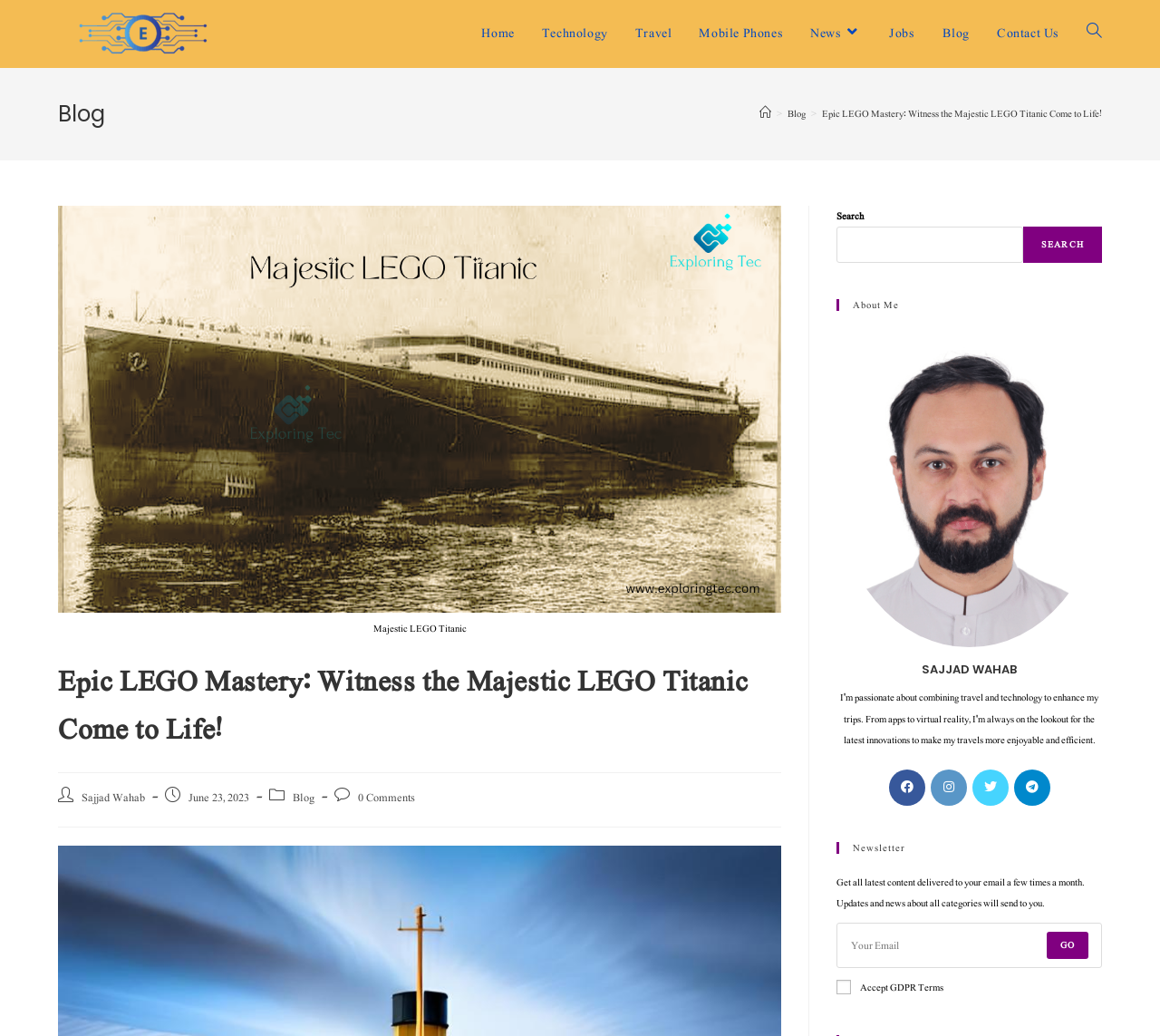Give a detailed explanation of the elements present on the webpage.

This webpage is a blog post titled "Epic LEGO Mastery: Witness the Majestic LEGO Titanic Come to Life!" The top section of the page features a navigation menu with links to various categories, including Home, Technology, Travel, Mobile Phones, News, Jobs, Blog, and Contact Us. Below this menu, there is a header section with a breadcrumbs navigation, showing the current page's location within the website.

The main content area of the page is divided into two sections. On the left side, there is a large image that takes up most of the vertical space, likely showcasing the LEGO Titanic. Above this image, there is a heading with the title of the blog post, and below it, there are details about the post, including the author, publication date, category, and comments.

On the right side of the page, there is a search bar with a search button, followed by an "About Me" section with an image, a heading, and links to social media profiles. Below this, there is a newsletter subscription section with a text box to enter an email address and a submit button.

Throughout the page, there are various UI elements, including links, images, headings, text boxes, buttons, and a checkbox. The layout is organized, with clear headings and concise text, making it easy to navigate and read.